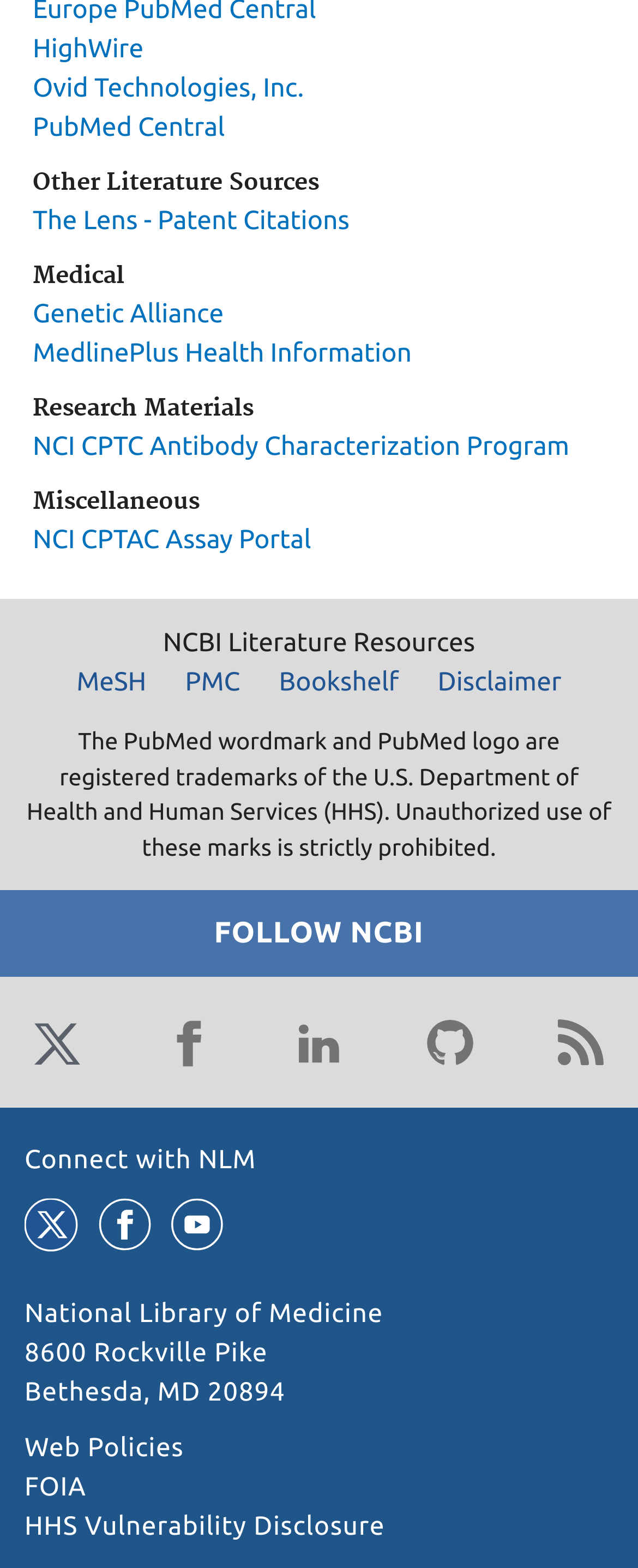Locate the bounding box coordinates of the clickable area needed to fulfill the instruction: "Follow NCBI on Twitter".

[0.038, 0.644, 0.141, 0.686]